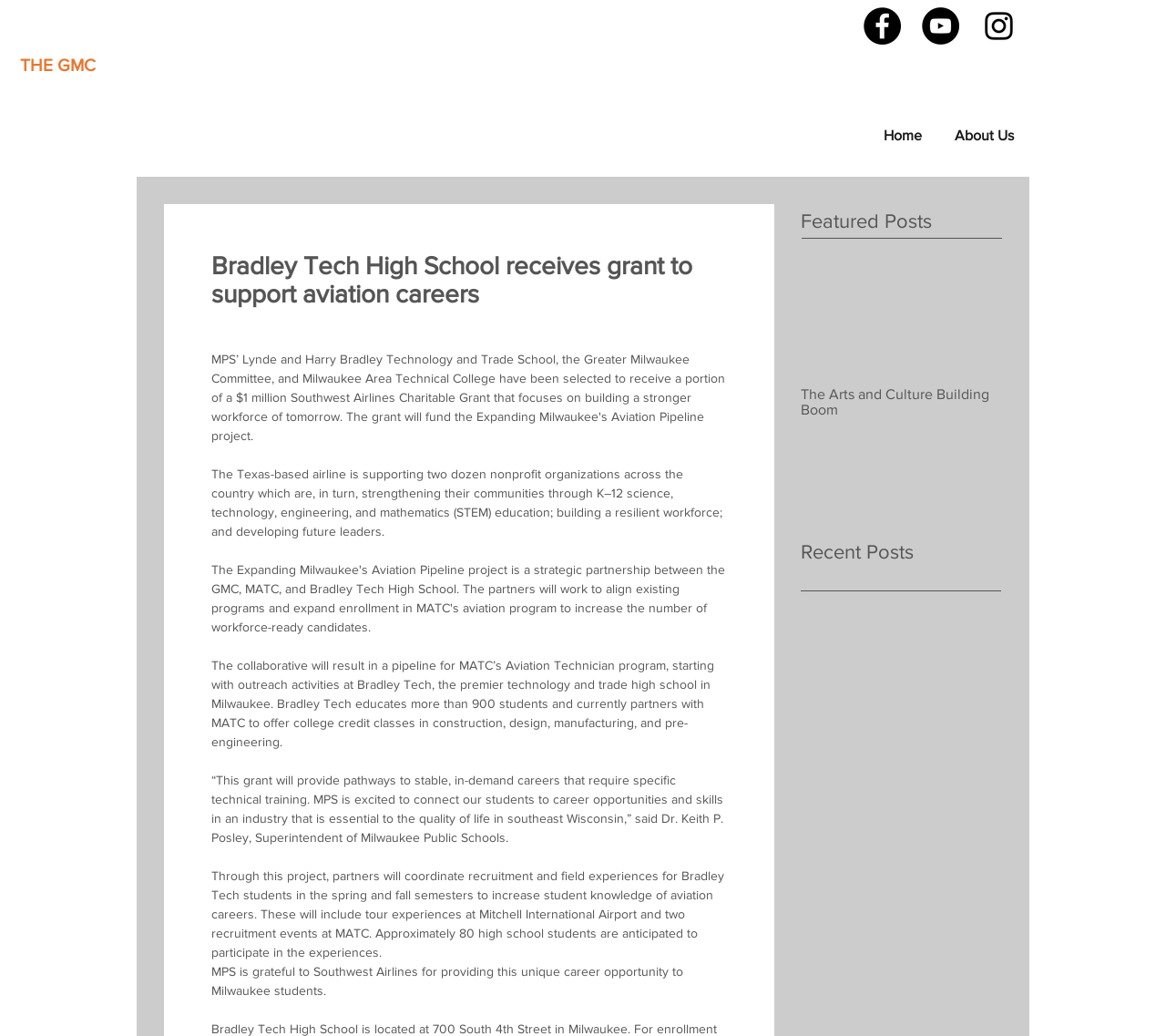Using the description "aria-label="YouTube - Black Circle"", locate and provide the bounding box of the UI element.

[0.791, 0.007, 0.823, 0.043]